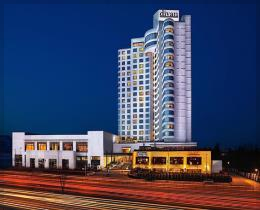Create an elaborate description of the image, covering every aspect.

The image showcases the Divan Asia Hotel, a prominent structure located in Istanbul. Bathed in the soft glow of evening lights, the hotel's modern architecture stands out against the night sky. The building features a sleek, tall design with multiple floors and large windows, reflecting a contemporary aesthetic that is both inviting and elegant. 

In the foreground, parts of the hotel's amenities are visible, highlighting outdoor seating that suggests a vibrant dining location. The surrounding area hints at a lively urban environment, with streaks of light from passing vehicles adding a dynamic feel to the scene. The overall composition presents the Divan Asia Hotel as a luxurious and welcoming destination, embodying the essence of quality service and hospitality that the brand is known for.